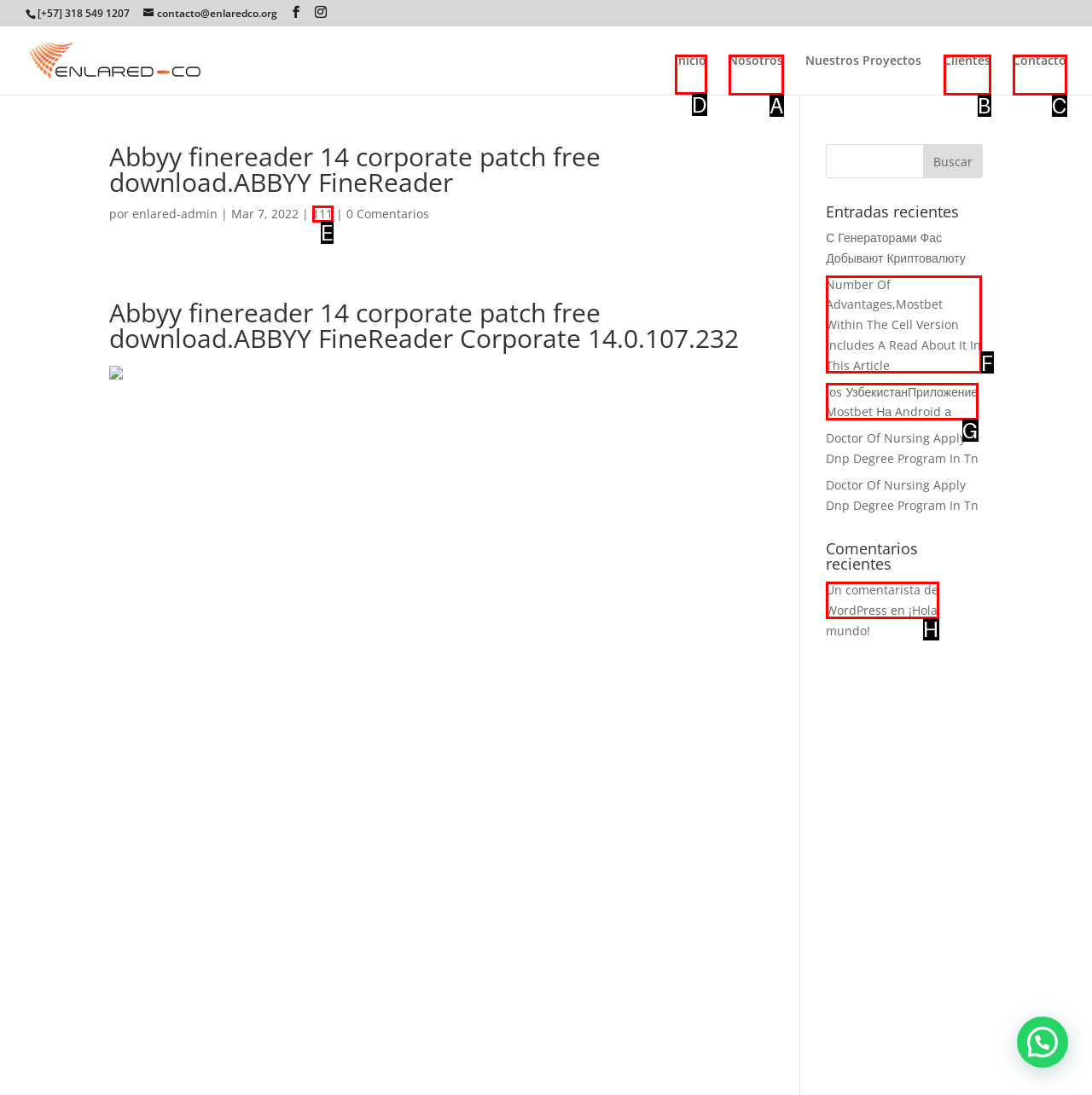Which option should be clicked to execute the following task: Go to Inicio page? Respond with the letter of the selected option.

D